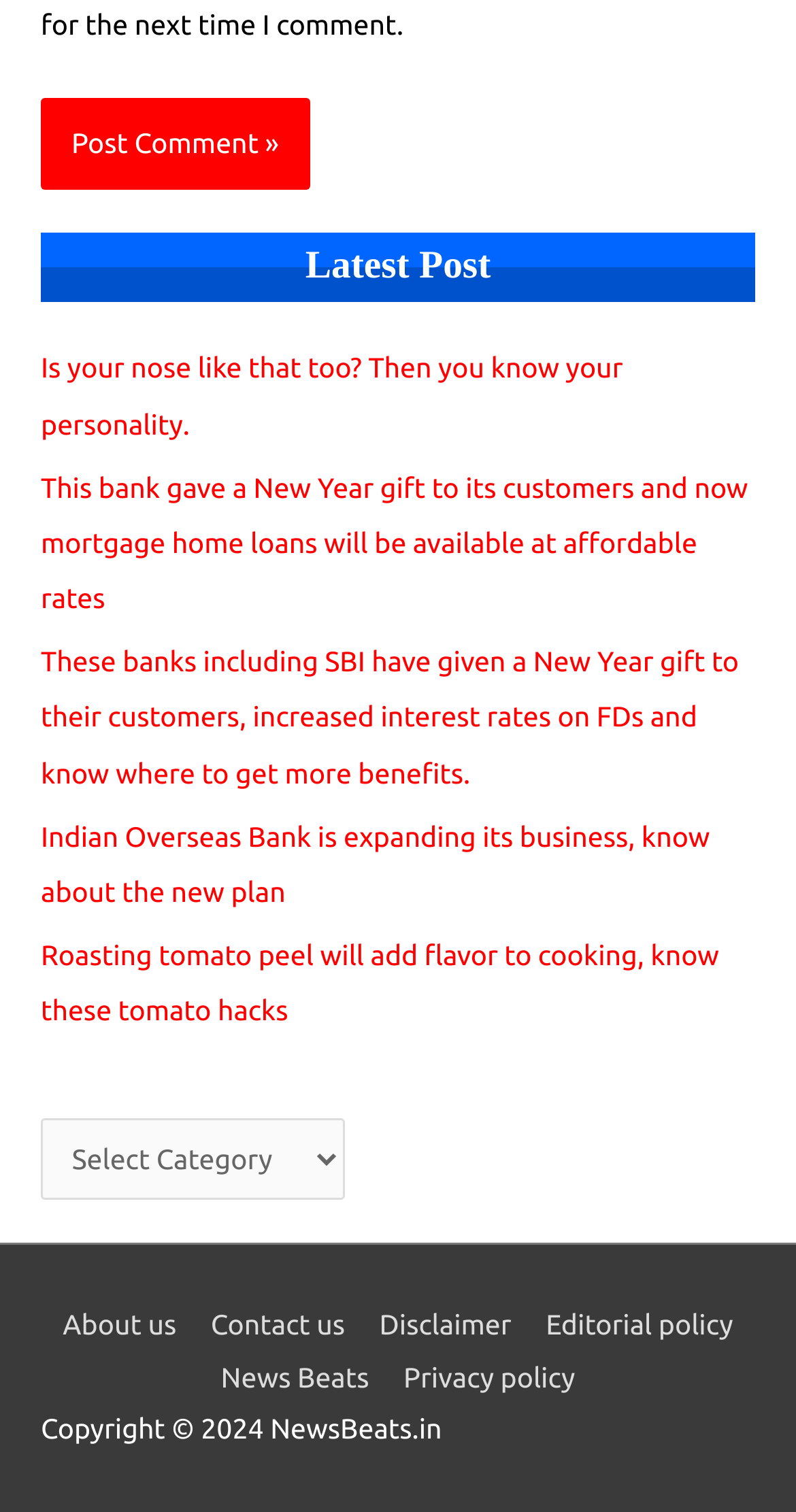How many links are there in the footer section?
Based on the image, provide your answer in one word or phrase.

7